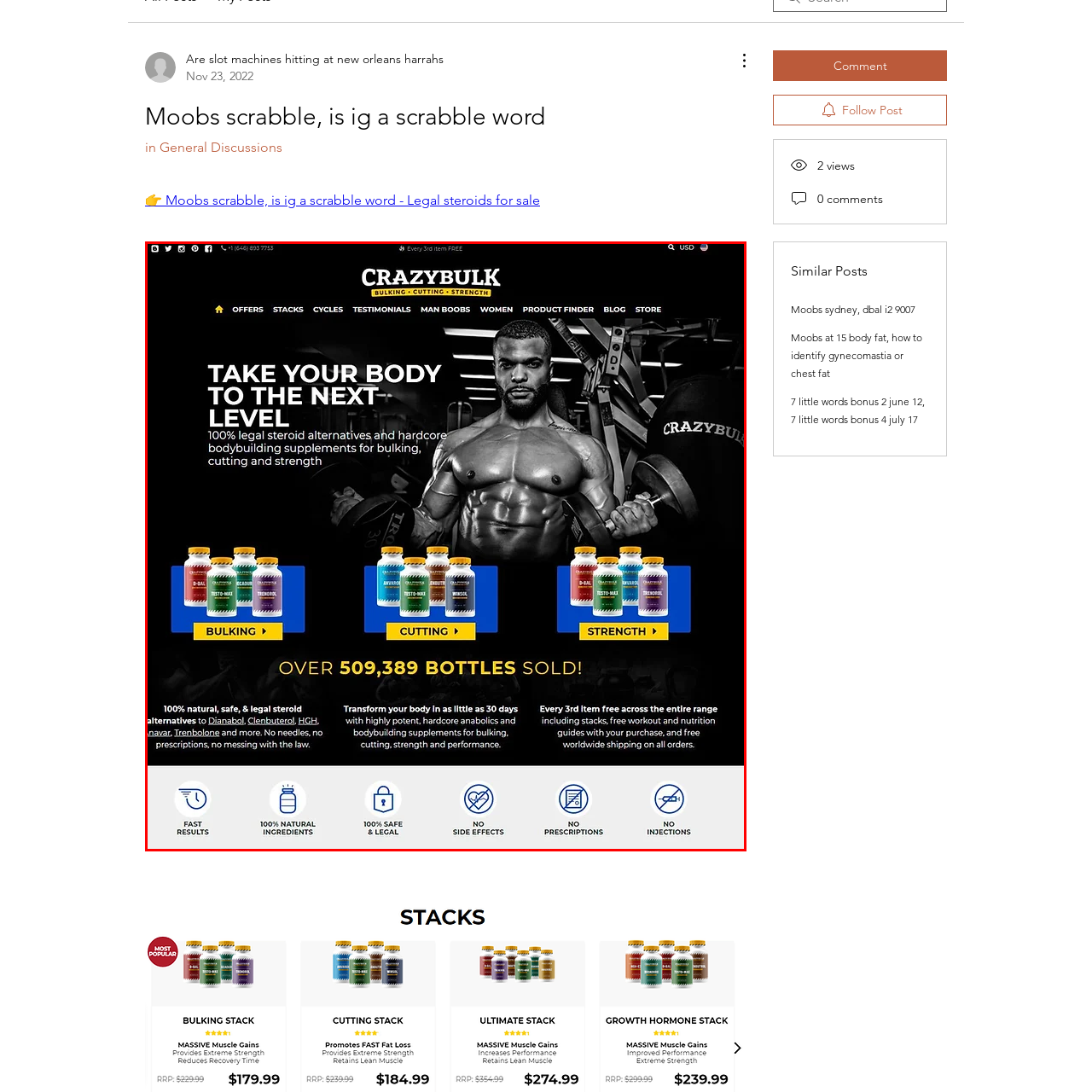Explain in detail what is depicted in the image enclosed by the red boundary.

The image features a muscular man, showcasing strength and fitness, likely illustrating the brand's commitment to bodybuilding and strength training. He is depicted in an exercise setting, possibly lifting weights, which emphasizes the effectiveness of the products being promoted. Accompanying the image are colorful bottles of supplements categorized for "Bulking," "Cutting," and "Strength," offering a visually appealing representation of the product range. The overarching message encourages viewers to take their fitness journey to the next level with legal steroid alternatives designed for various goals, supported by the statement of high sales volume, suggesting trust and popularity among users. This engaging image serves to inspire and motivate potential customers to pursue their fitness aspirations through the offerings of CrazyBulk.